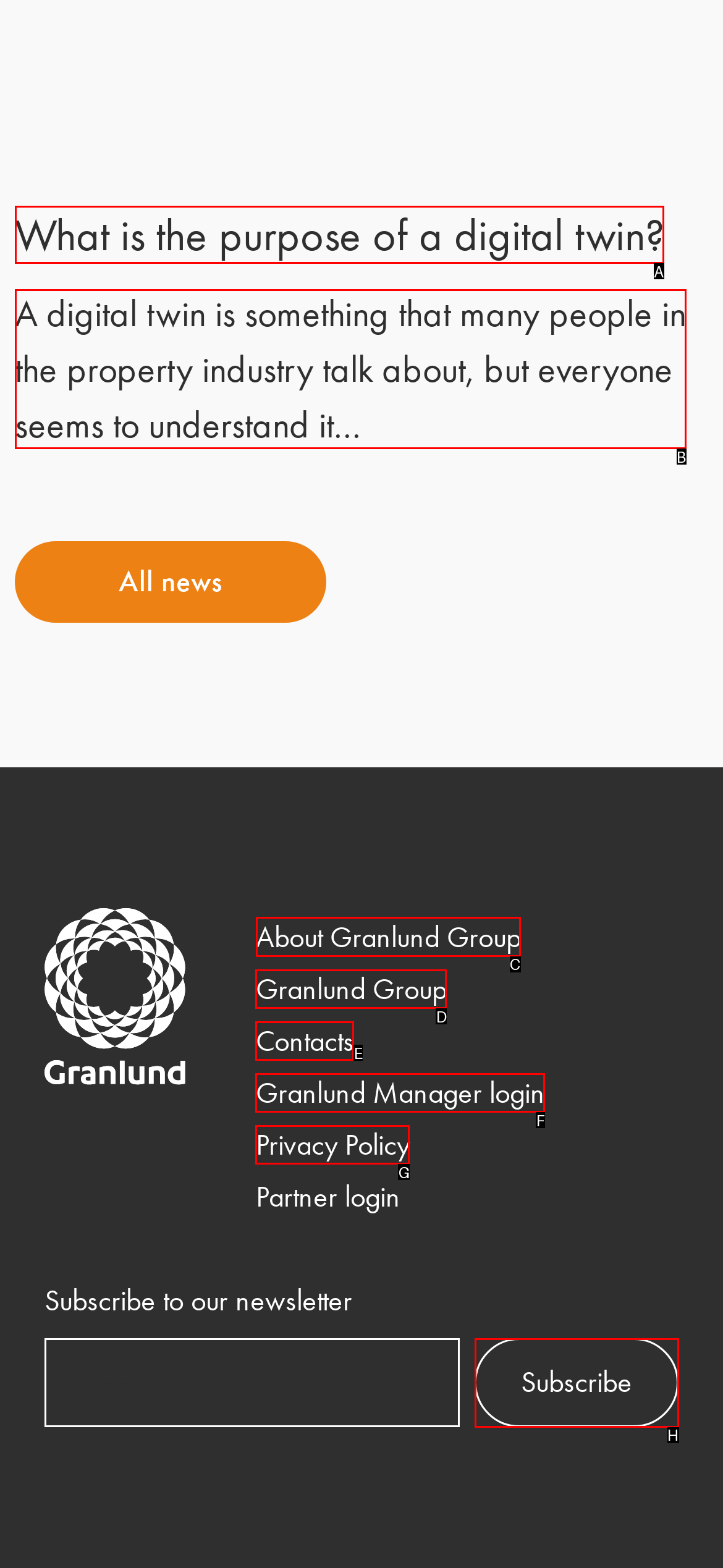From the given options, choose the one to complete the task: Click on 'About Granlund Group'
Indicate the letter of the correct option.

C